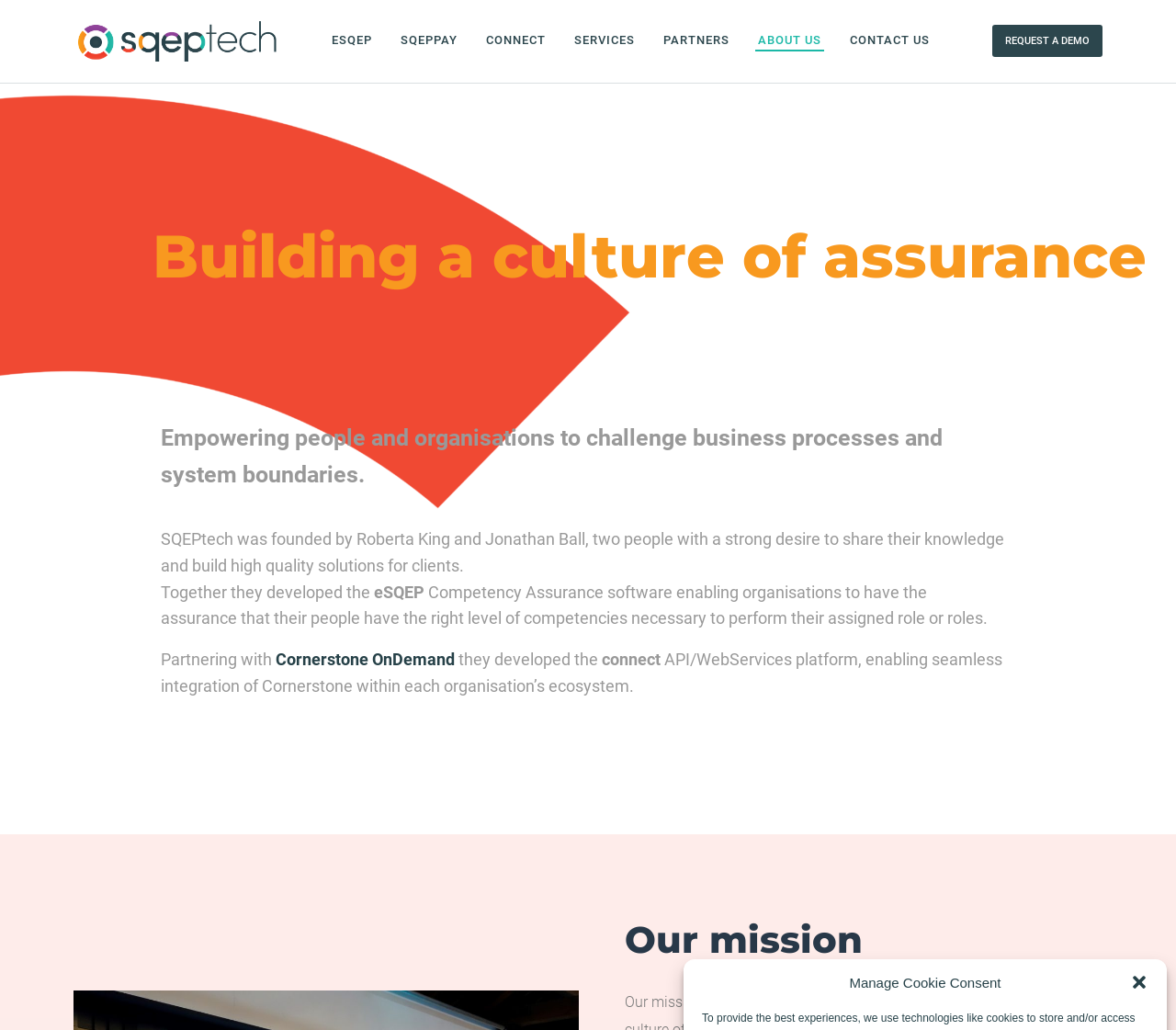Summarize the webpage in an elaborate manner.

The webpage is about SQEPtech, a company that empowers people and organizations to challenge business processes and system boundaries. At the top right corner, there is a button to close a dialogue. Below it, there is a logo of SQEPtech, which is an image, accompanied by a link to the company's main page. 

To the right of the logo, there are several links to different sections of the website, including ESQEP, SQEPPAY, CONNECT, SERVICES, PARTNERS, ABOUT US, and CONTACT US. These links are aligned horizontally and take up a significant portion of the top section of the page.

Below the links, there is a call-to-action button to request a demo, which is positioned at the top right corner of the main content area. 

The main content area is divided into several sections. The first section describes the company's mission, stating that SQEPtech was founded by Roberta King and Jonathan Ball to share their knowledge and build high-quality solutions for clients. 

The next section explains the development of the eSQEP Competency Assurance software, which enables organizations to ensure their people have the right level of competencies for their roles. 

Following this, there is a section about partnering with Cornerstone OnDemand to develop the connect API/WebServices platform, which enables seamless integration of Cornerstone within each organization's ecosystem.

Finally, at the bottom of the page, there is a heading that reads "Our mission", although the content of this section is not provided.